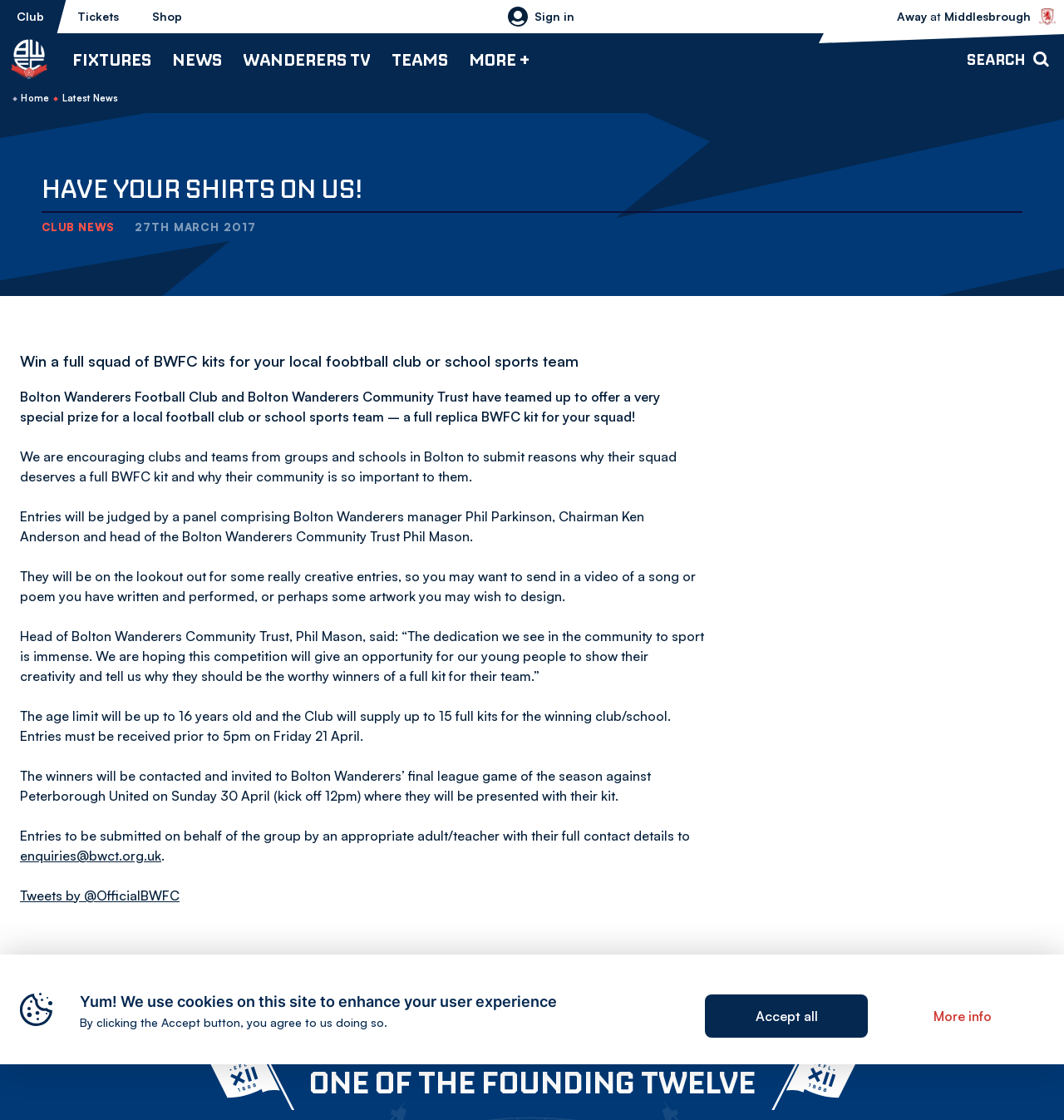Your task is to extract the text of the main heading from the webpage.

HAVE YOUR SHIRTS ON US!